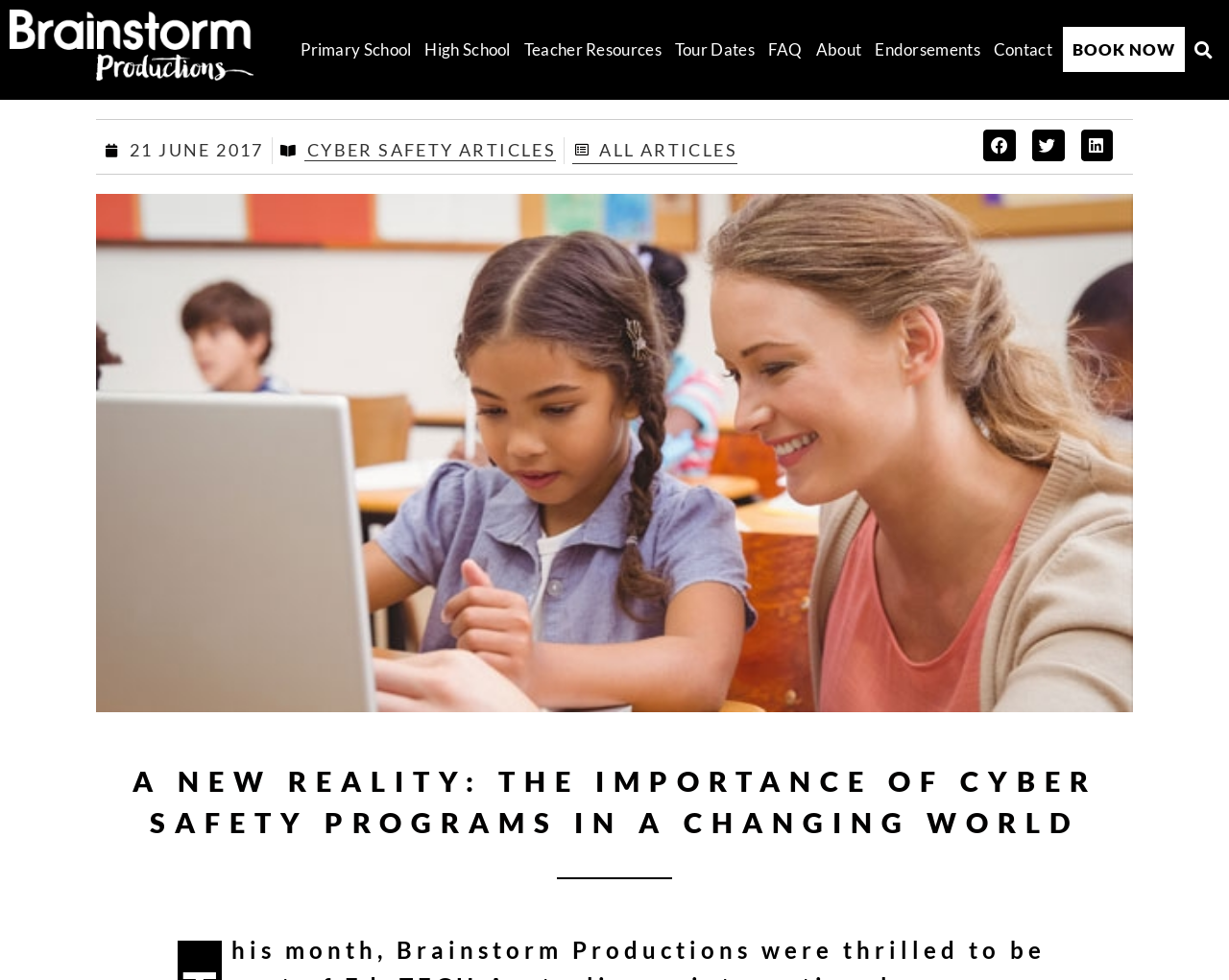Predict the bounding box coordinates of the UI element that matches this description: "Search". The coordinates should be in the format [left, top, right, bottom] with each value between 0 and 1.

[0.96, 0.026, 1.0, 0.075]